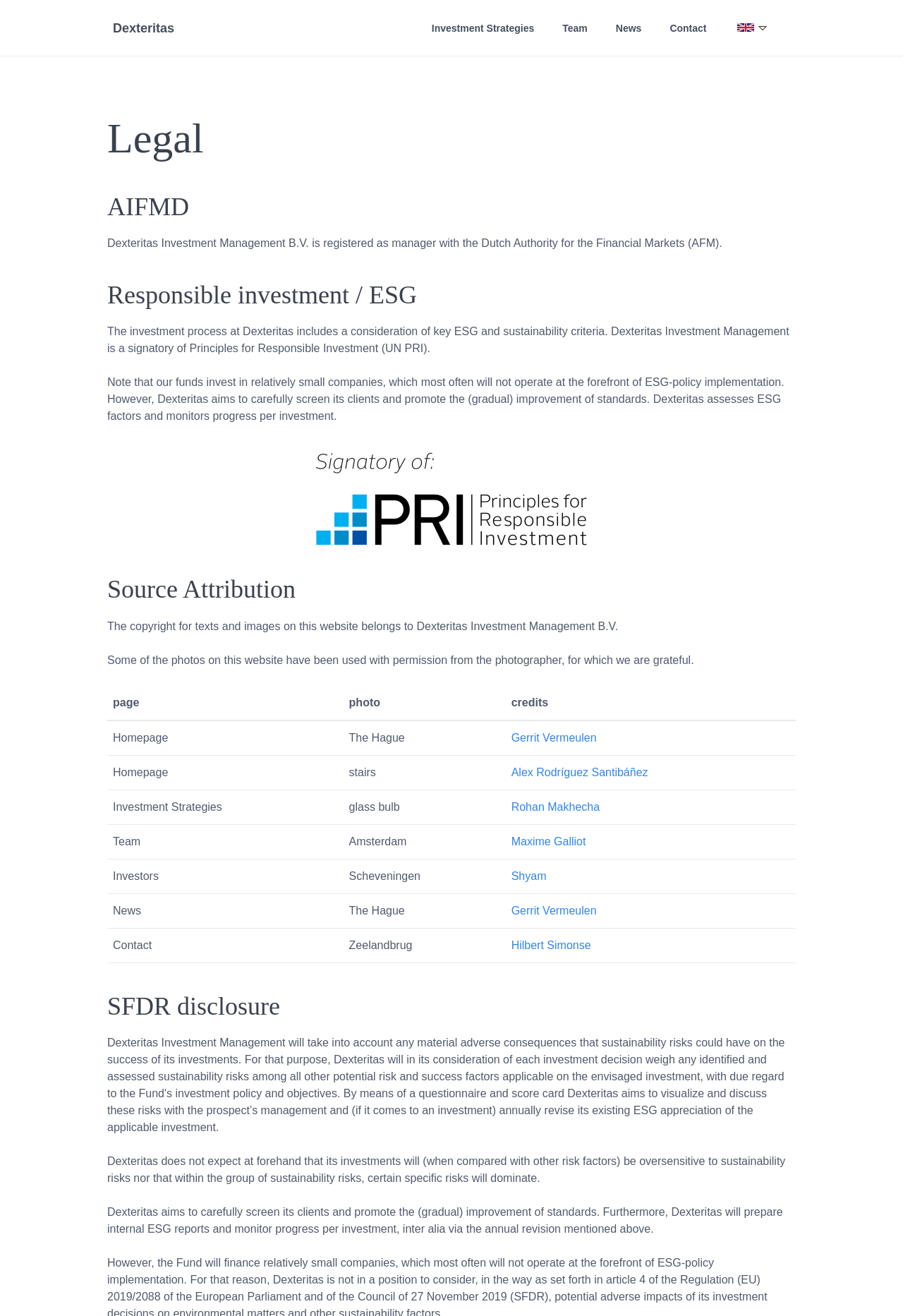What is the purpose of the 'Source Attribution' section?
Using the details shown in the screenshot, provide a comprehensive answer to the question.

The 'Source Attribution' section is located at the bottom of the webpage and explains the copyright and permissions for texts and images on the website, as well as the use of photos with permission from the photographer.